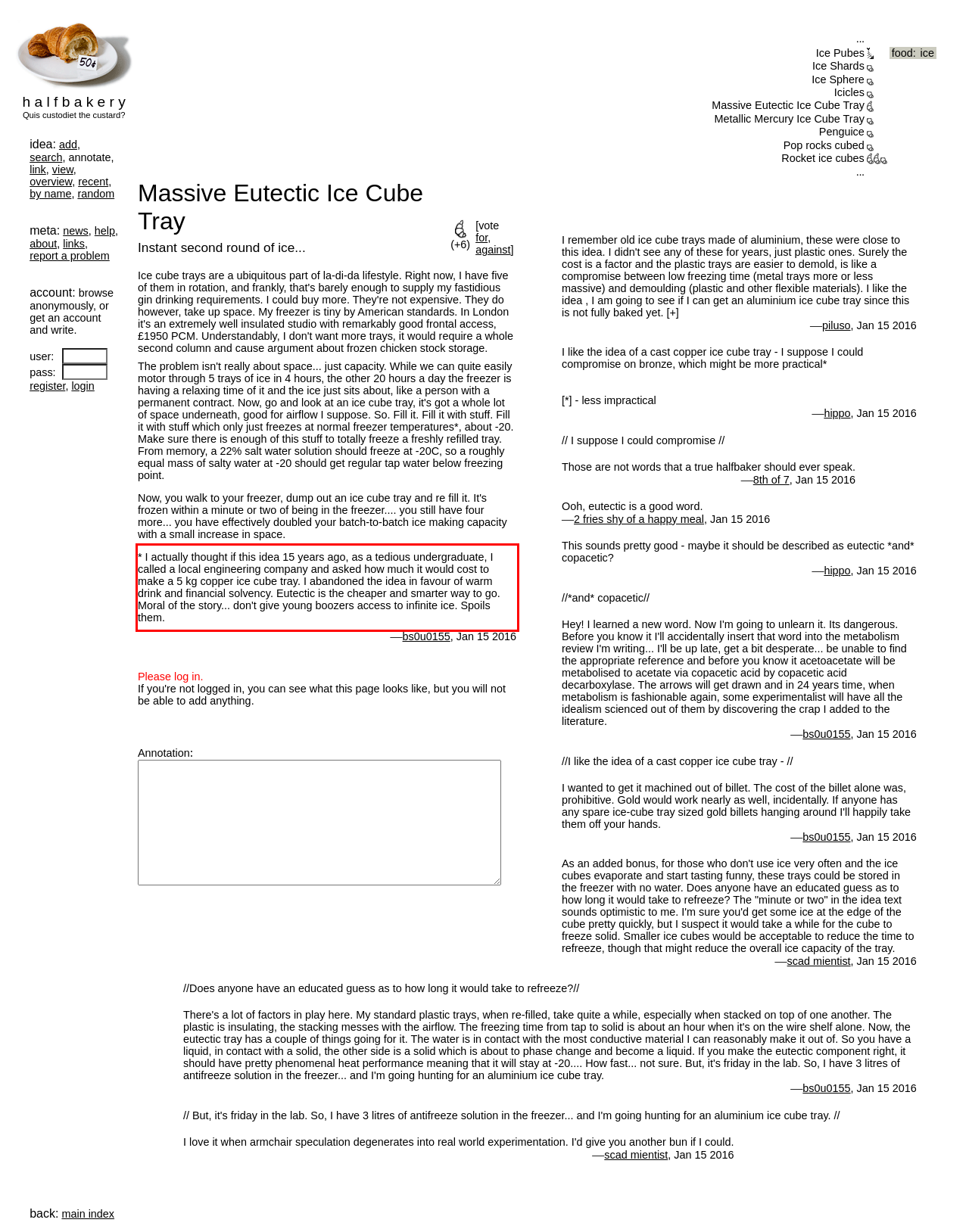You are provided with a screenshot of a webpage that includes a UI element enclosed in a red rectangle. Extract the text content inside this red rectangle.

* I actually thought if this idea 15 years ago, as a tedious undergraduate, I called a local engineering company and asked how much it would cost to make a 5 kg copper ice cube tray. I abandoned the idea in favour of warm drink and financial solvency. Eutectic is the cheaper and smarter way to go. Moral of the story... don't give young boozers access to infinite ice. Spoils them.